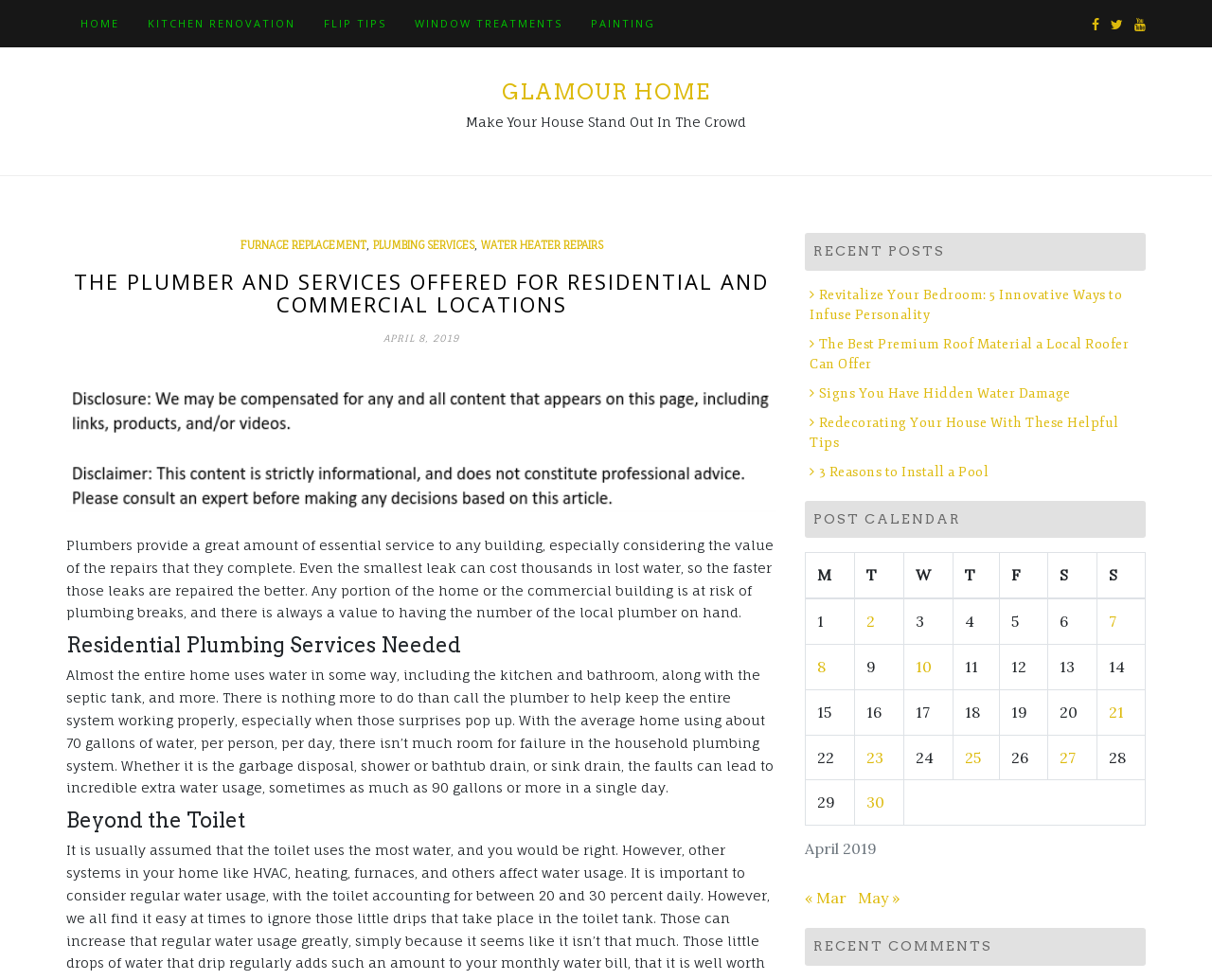What is the purpose of plumbers?
Please provide a detailed answer to the question.

I found the answer in the paragraph of text that starts with 'Plumbers provide a great amount of essential service to any building...' which explains the importance of plumbers in maintaining the plumbing system of buildings.